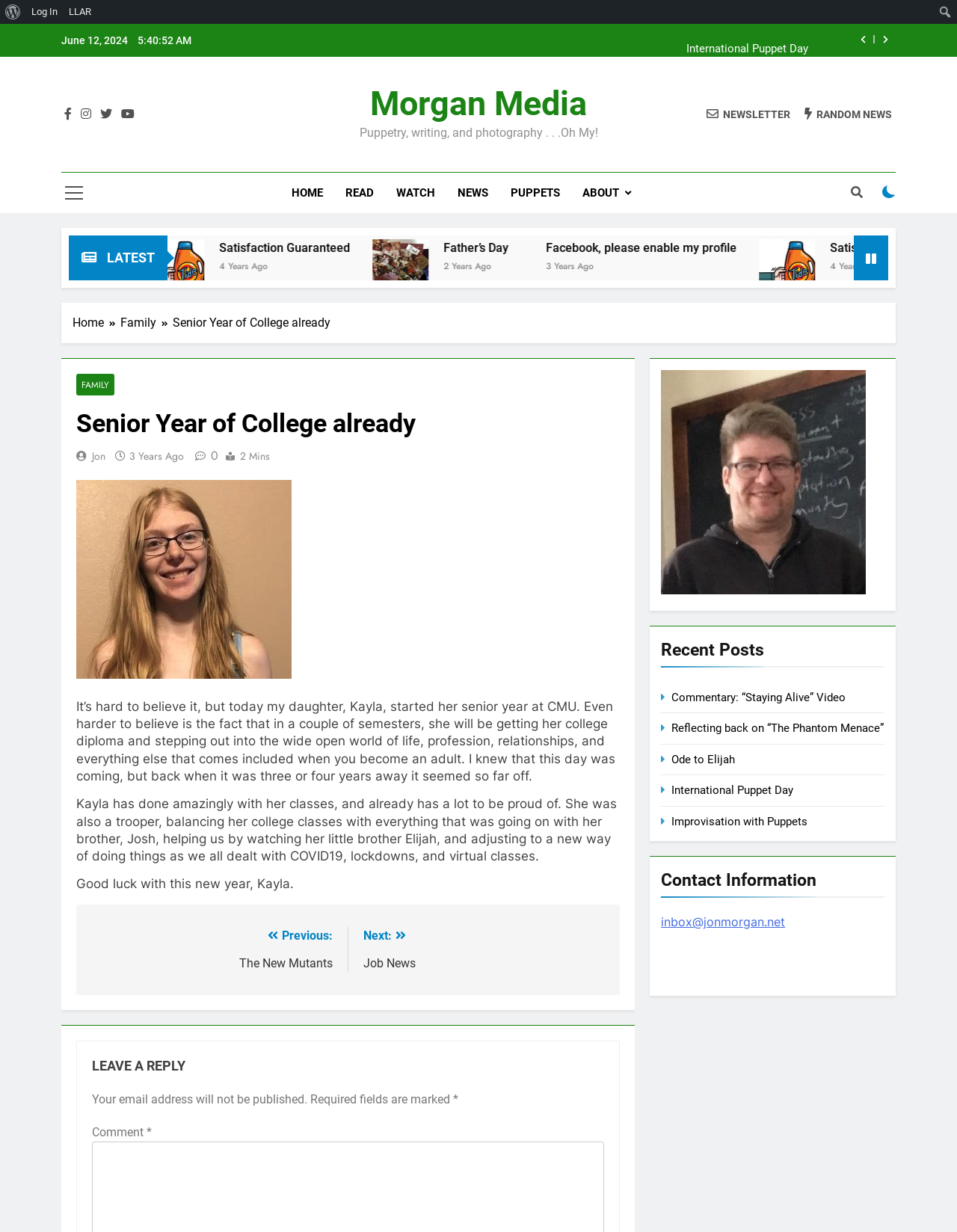Show the bounding box coordinates of the region that should be clicked to follow the instruction: "Leave a reply."

[0.096, 0.857, 0.631, 0.873]